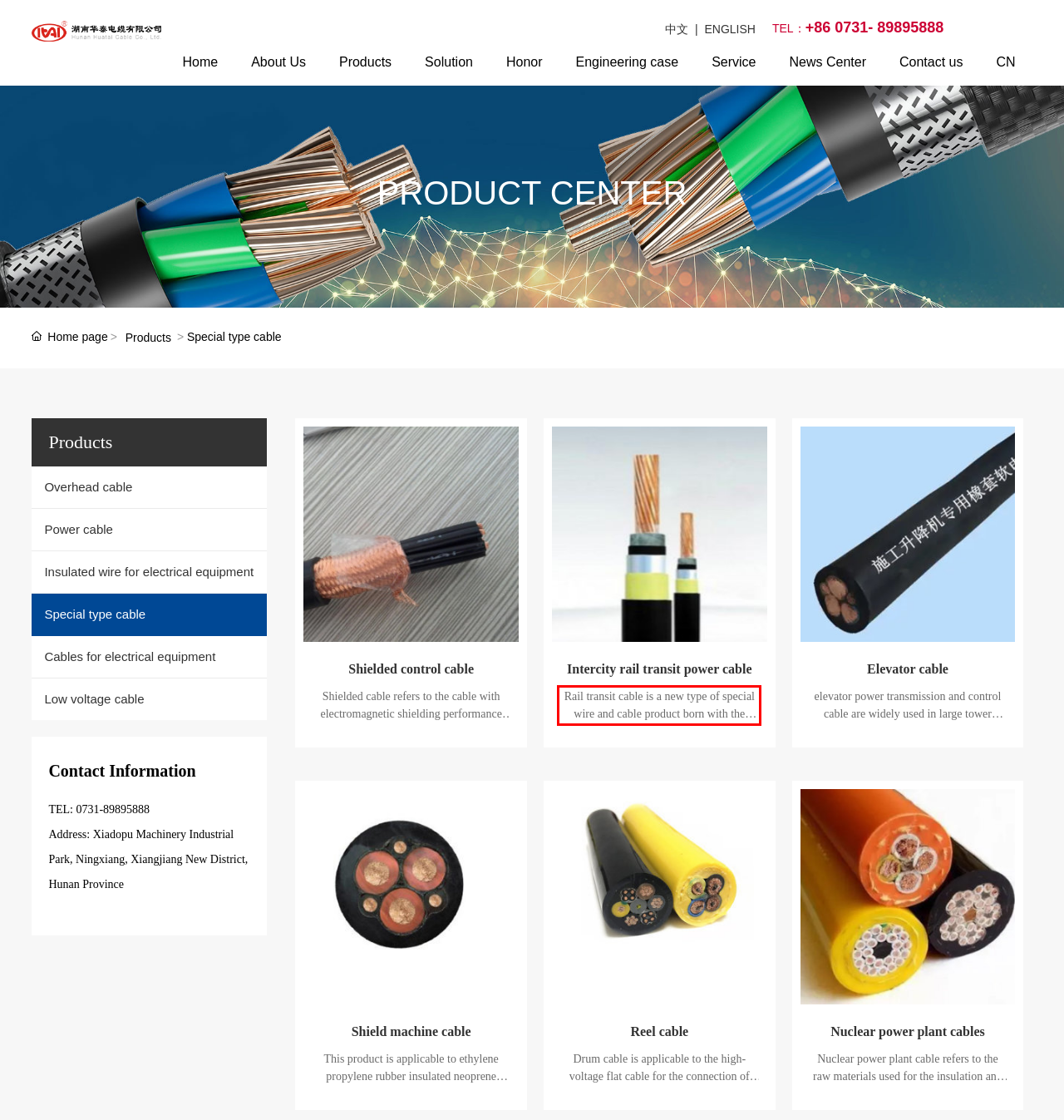Within the screenshot of the webpage, there is a red rectangle. Please recognize and generate the text content inside this red bounding box.

Rail transit cable is a new type of special wire and cable product born with the development of urban transportation. It can be widely used in intercity rail transit, including various types of Intercity Railway (track) lines and intercity trains, i.e. high-speed railway and other power transmission and distribution networks